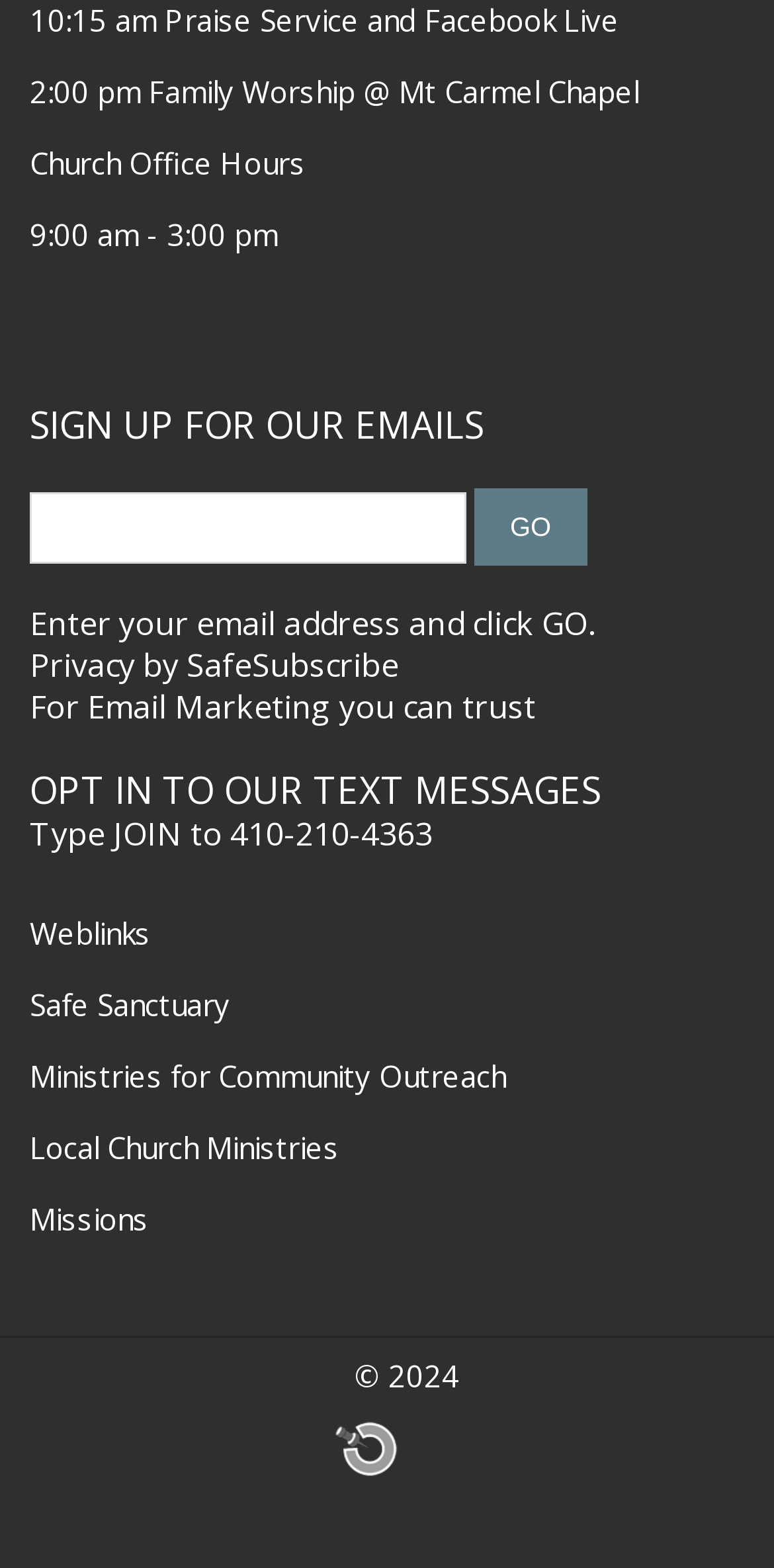Bounding box coordinates should be in the format (top-left x, top-left y, bottom-right x, bottom-right y) and all values should be floating point numbers between 0 and 1. Determine the bounding box coordinate for the UI element described as: Missions

[0.038, 0.765, 0.192, 0.79]